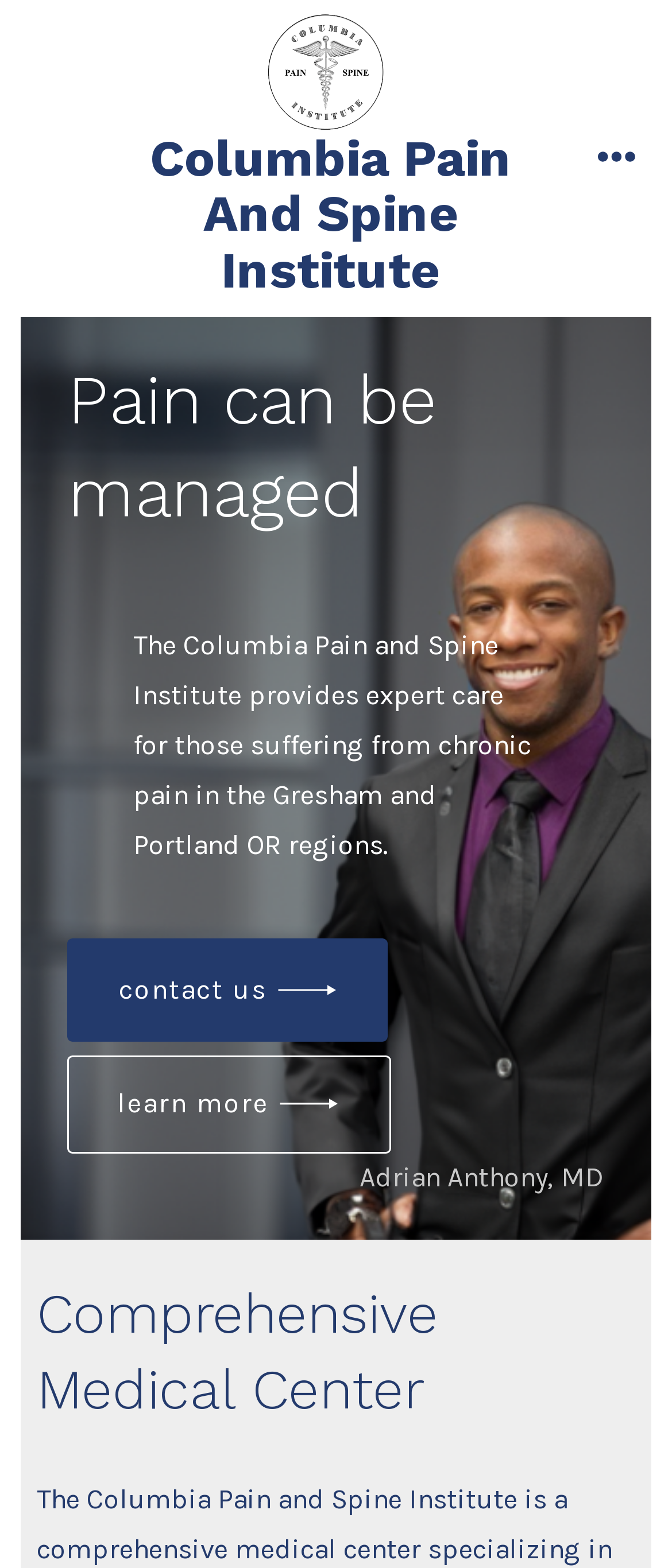What is the purpose of the institute?
Give a detailed response to the question by analyzing the screenshot.

I inferred the purpose of the institute by reading the StaticText element that says 'The Columbia Pain and Spine Institute provides expert care for those suffering from chronic pain in the Gresham and Portland OR regions.'.